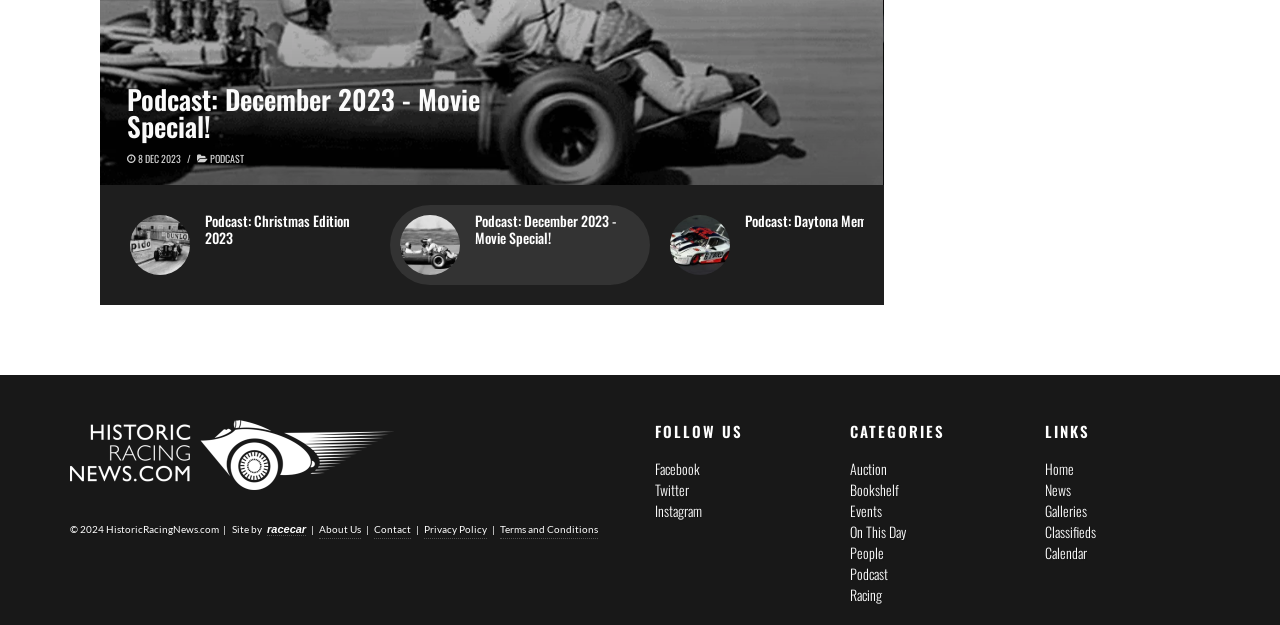Locate the bounding box coordinates of the segment that needs to be clicked to meet this instruction: "Go to the 'Home' page".

[0.816, 0.732, 0.839, 0.766]